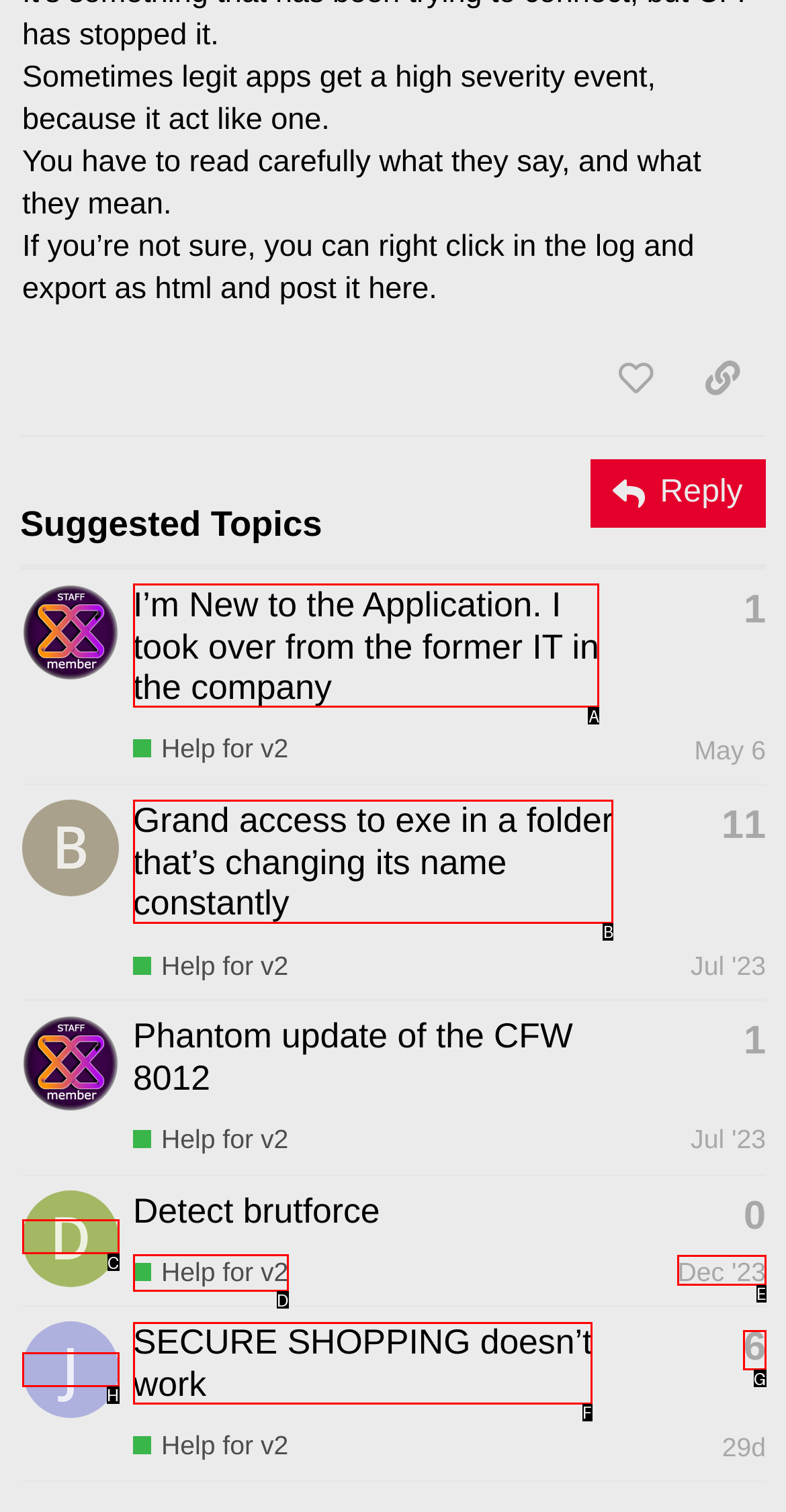Which UI element corresponds to this description: SECURE SHOPPING doesn’t work
Reply with the letter of the correct option.

F